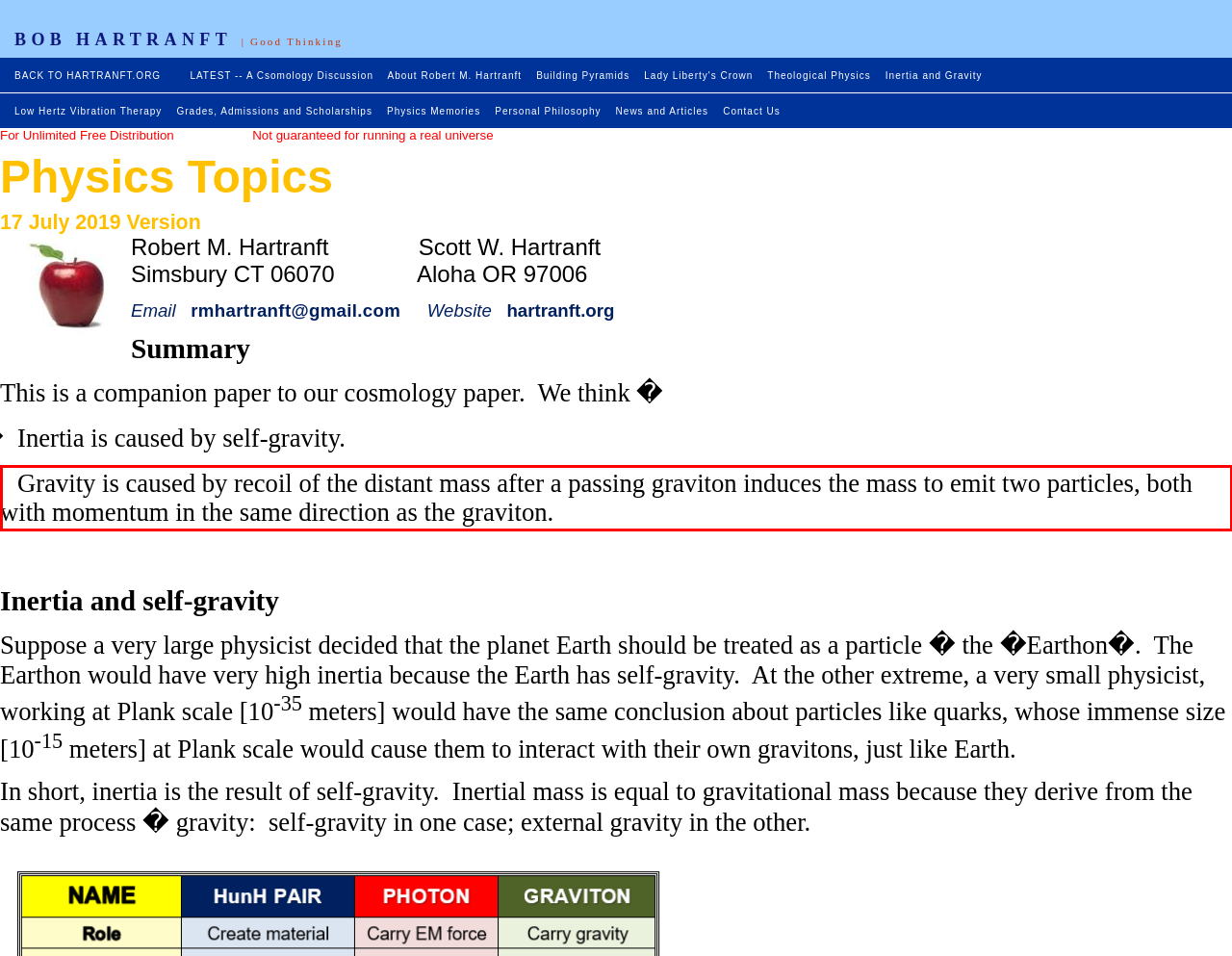Please examine the webpage screenshot containing a red bounding box and use OCR to recognize and output the text inside the red bounding box.

� Gravity is caused by recoil of the distant mass after a passing graviton induces the mass to emit two particles, both with momentum in the same direction as the graviton.